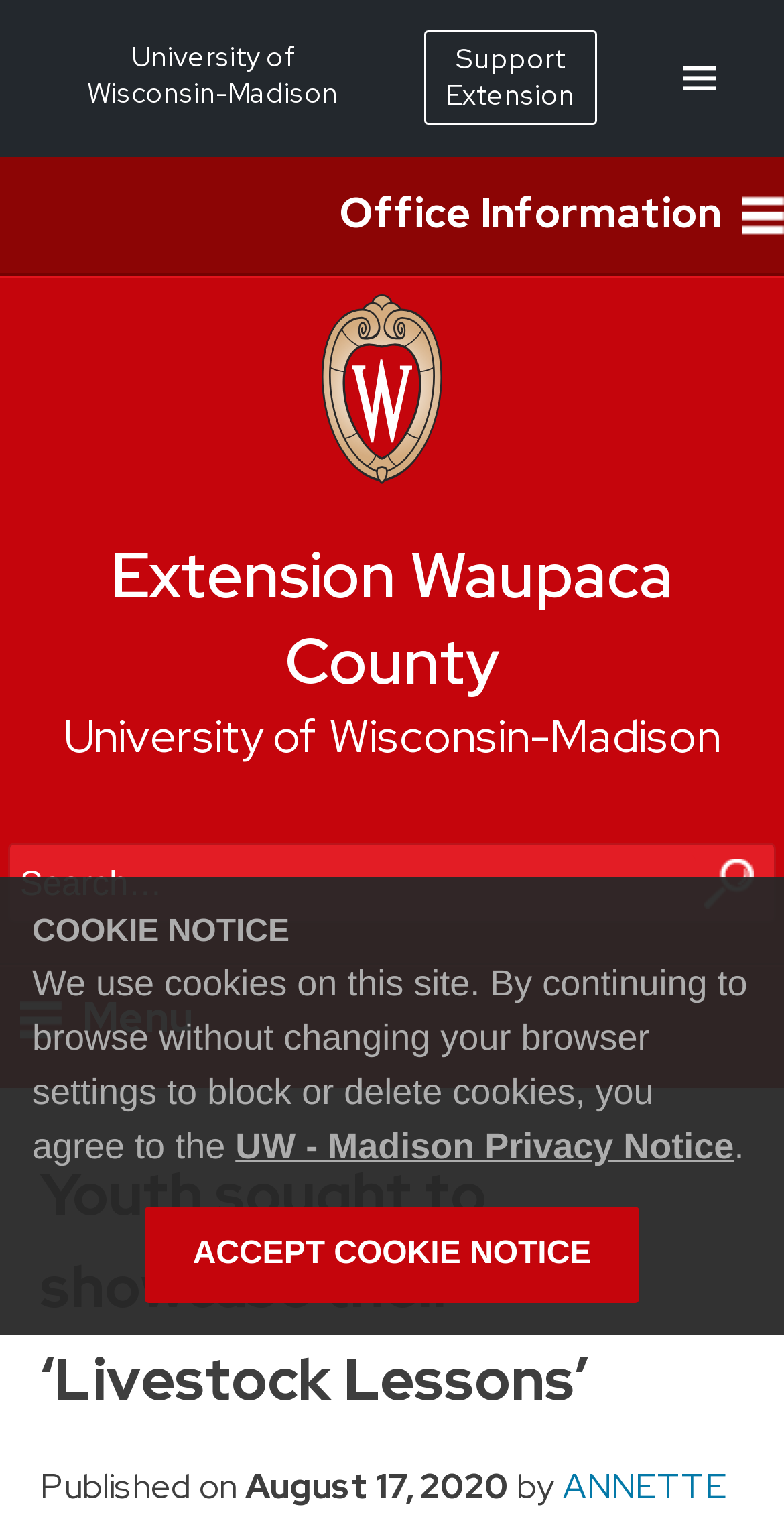Please find the bounding box coordinates of the element's region to be clicked to carry out this instruction: "Visit University of Wisconsin-Madison".

[0.41, 0.295, 0.564, 0.324]